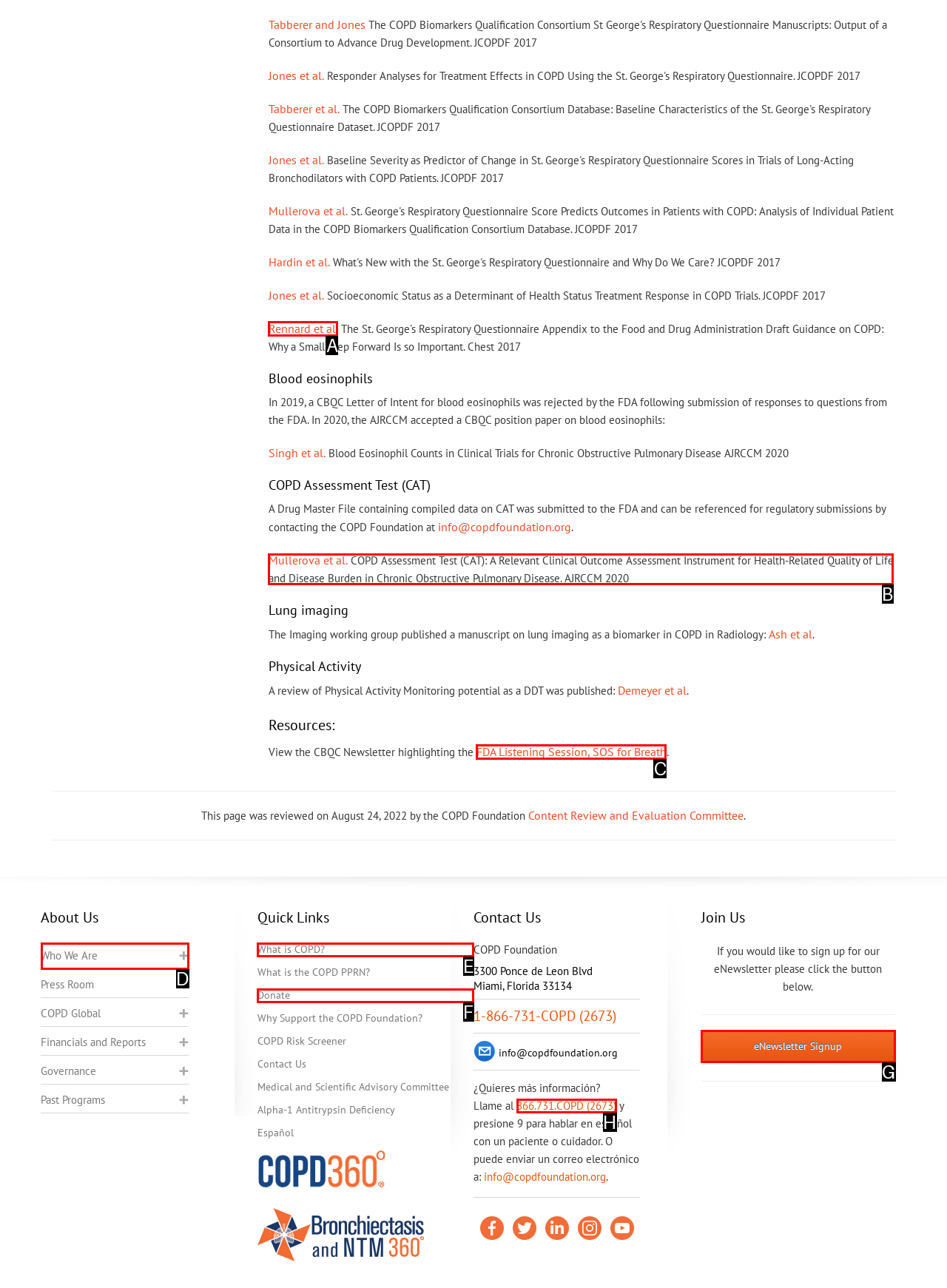Look at the highlighted elements in the screenshot and tell me which letter corresponds to the task: View the 'COPD Assessment Test (CAT): A Relevant Clinical Outcome Assessment Instrument for Health-Related Quality of Life and Disease Burden in Chronic Obstructive Pulmonary Disease. AJRCCM 2020' article.

B